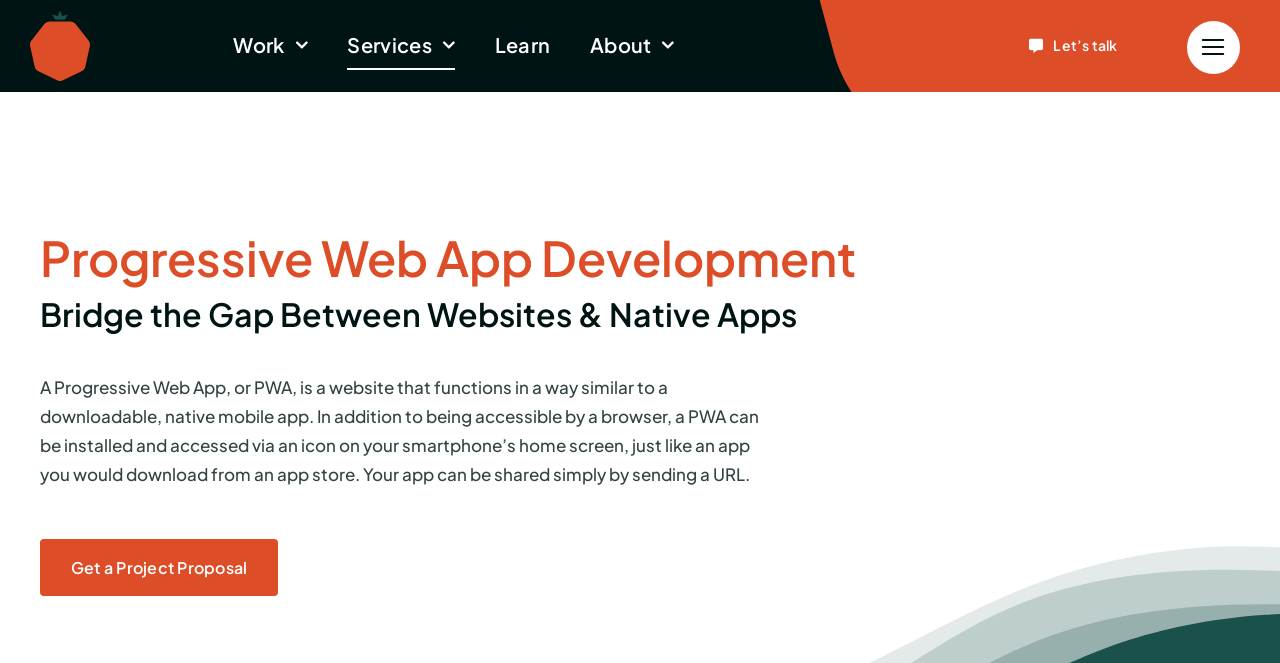What is the main navigation section of the webpage?
Please answer the question with a single word or phrase, referencing the image.

MAIN